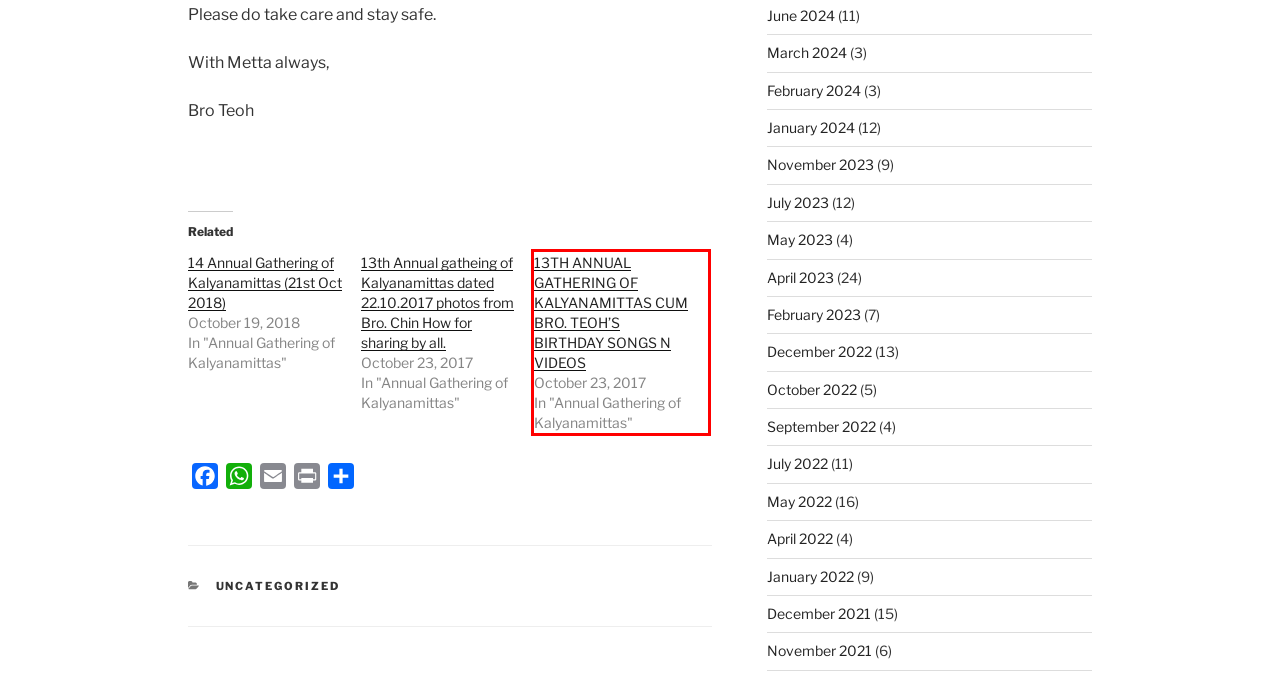You have a screenshot with a red rectangle around a UI element. Recognize and extract the text within this red bounding box using OCR.

13TH ANNUAL GATHERING OF KALYANAMITTAS CUM BRO. TEOH’S BIRTHDAY SONGS N VIDEOS October 23, 2017 In "Annual Gathering of Kalyanamittas"